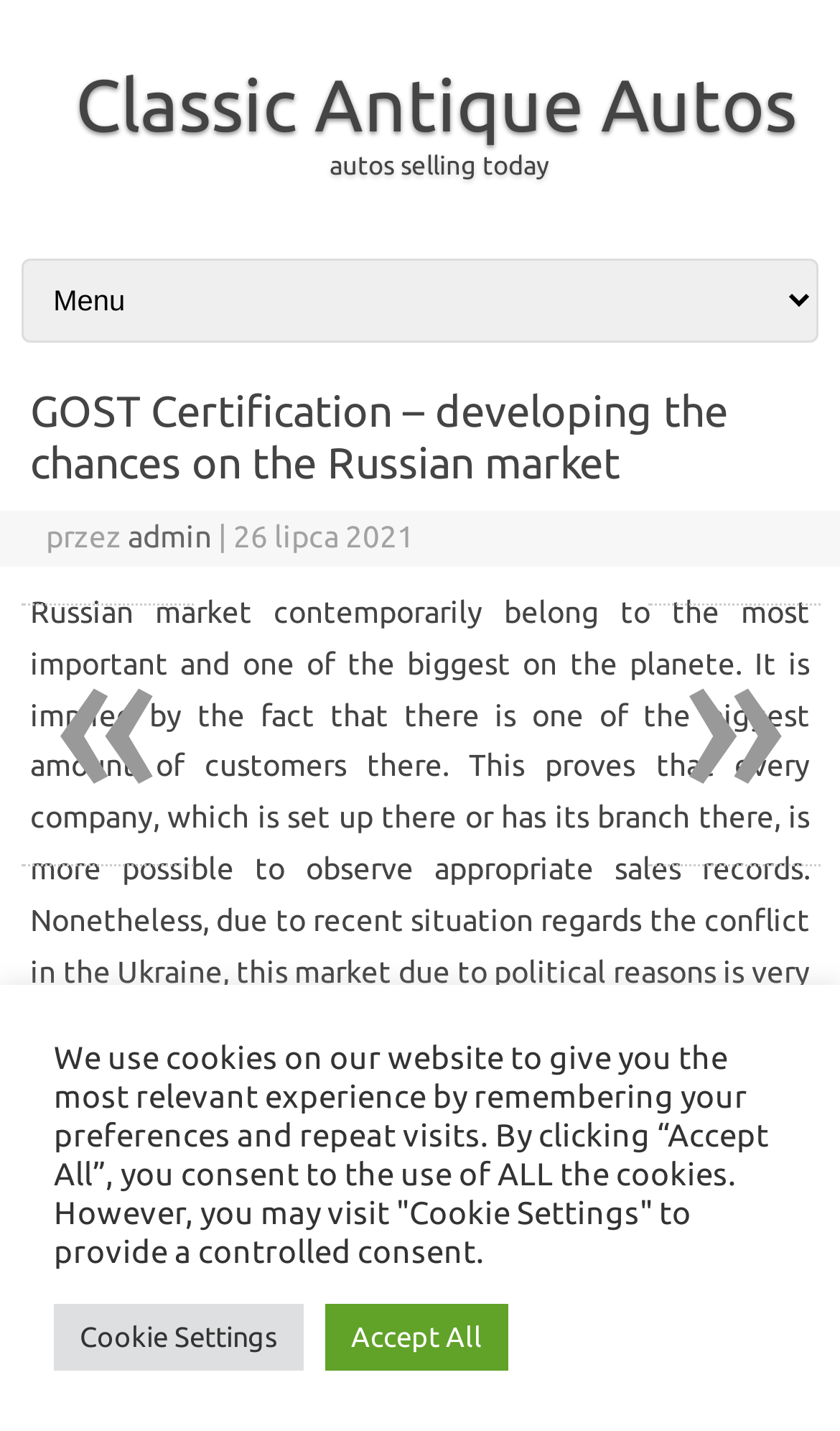Bounding box coordinates are given in the format (top-left x, top-left y, bottom-right x, bottom-right y). All values should be floating point numbers between 0 and 1. Provide the bounding box coordinate for the UI element described as: Cookie Settings

[0.064, 0.911, 0.362, 0.958]